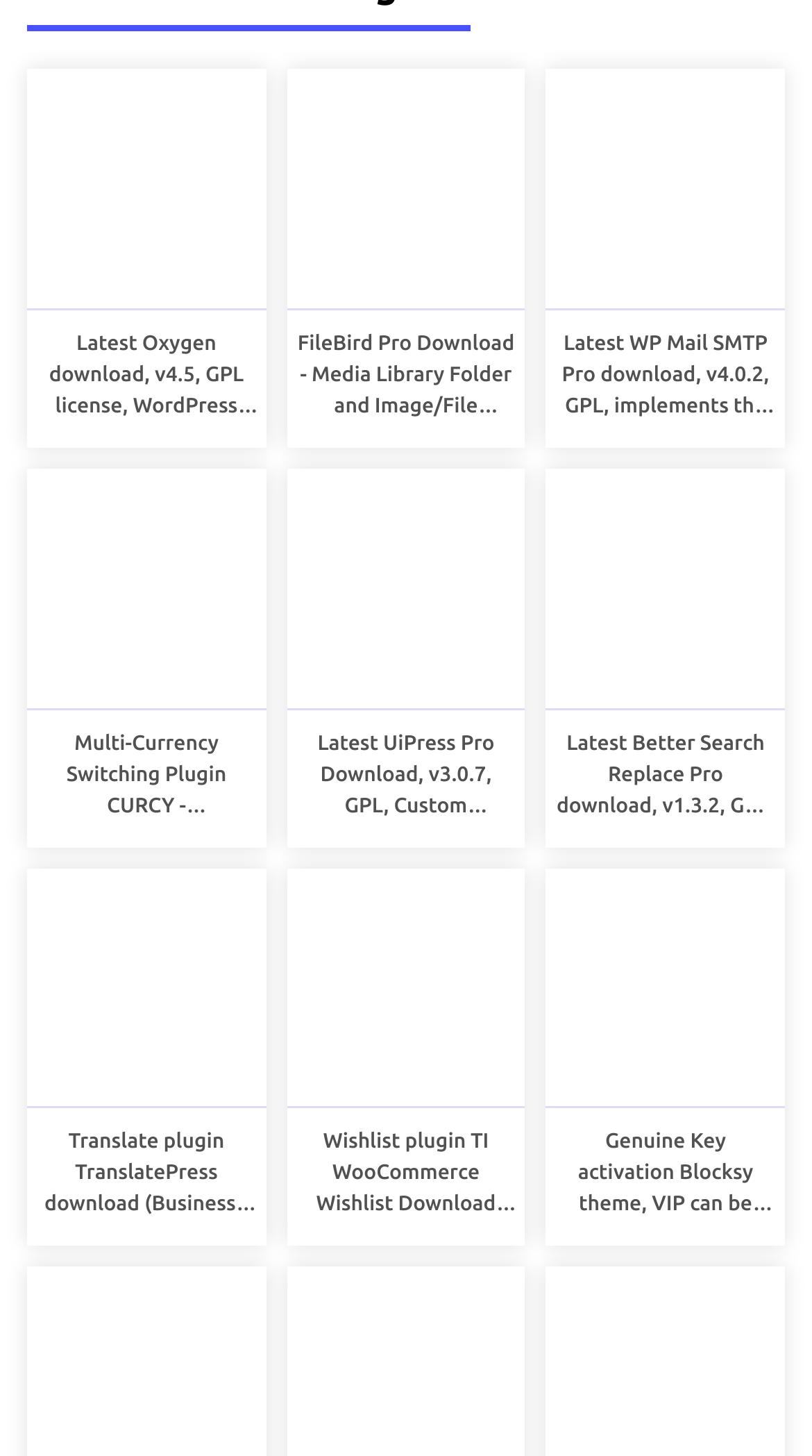Can you specify the bounding box coordinates of the area that needs to be clicked to fulfill the following instruction: "View the article about Broadway Babes"?

None